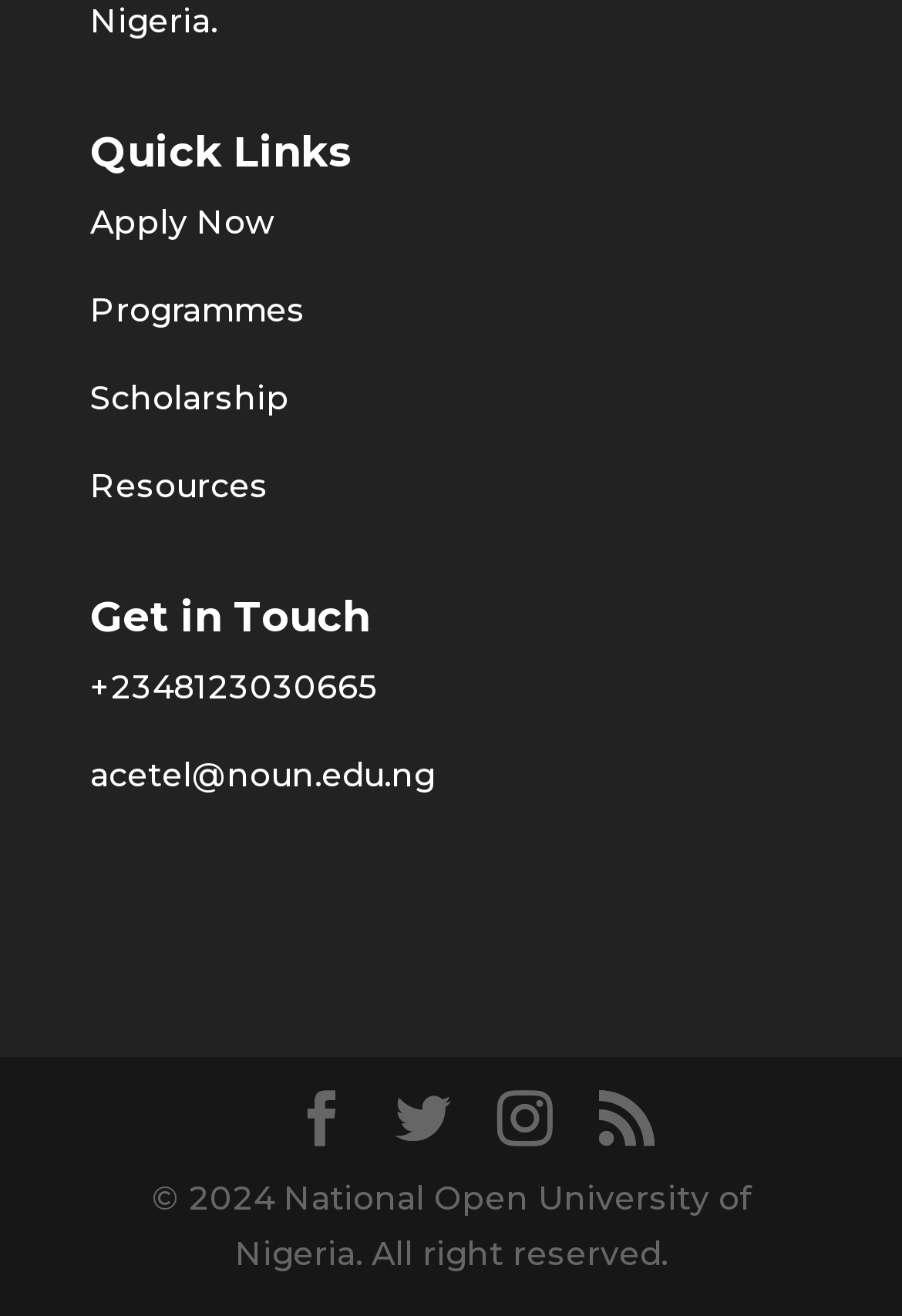Determine the coordinates of the bounding box that should be clicked to complete the instruction: "Access Resources". The coordinates should be represented by four float numbers between 0 and 1: [left, top, right, bottom].

[0.1, 0.353, 0.297, 0.384]